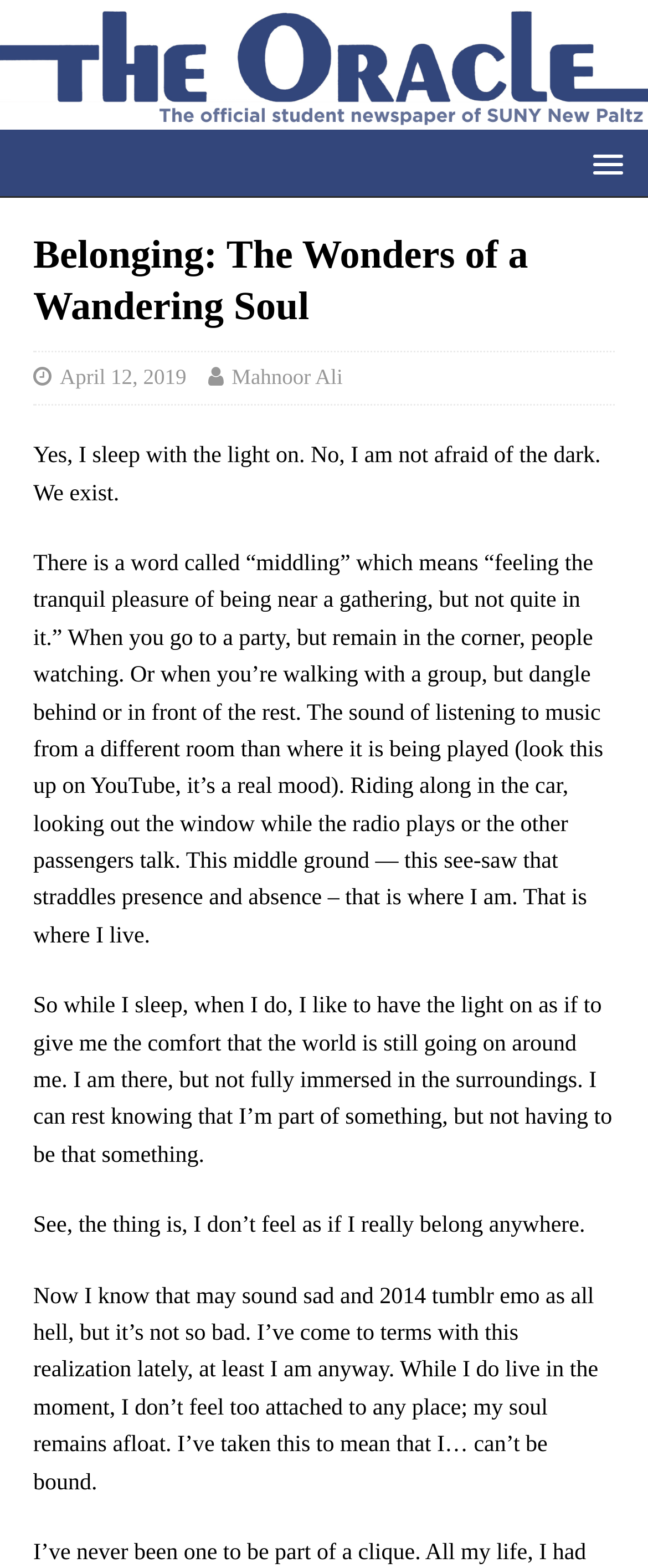Determine the bounding box coordinates of the UI element described by: "April 12, 2019".

[0.092, 0.233, 0.288, 0.248]